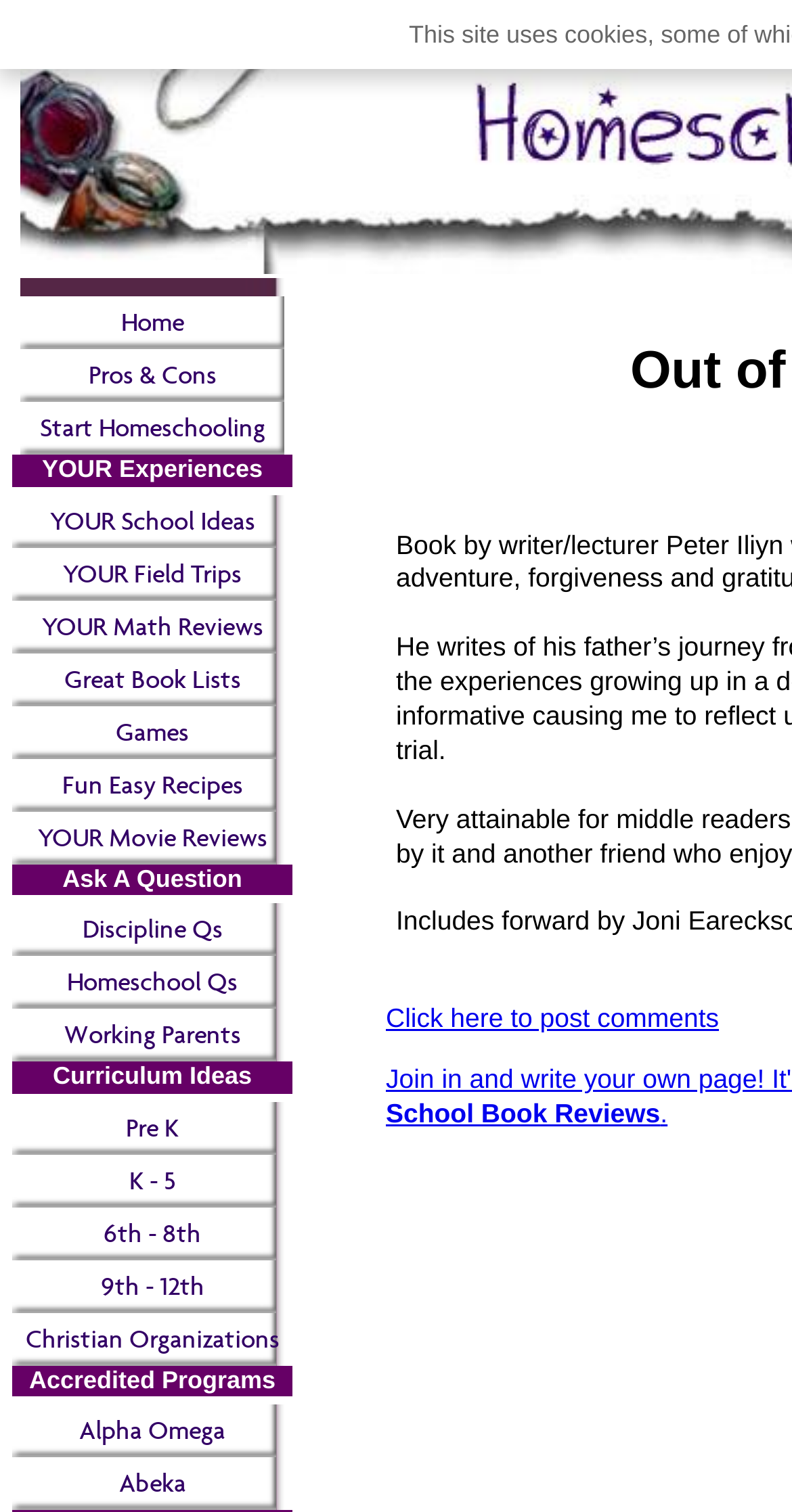Predict the bounding box coordinates of the area that should be clicked to accomplish the following instruction: "Ask a question". The bounding box coordinates should consist of four float numbers between 0 and 1, i.e., [left, top, right, bottom].

[0.015, 0.571, 0.369, 0.598]